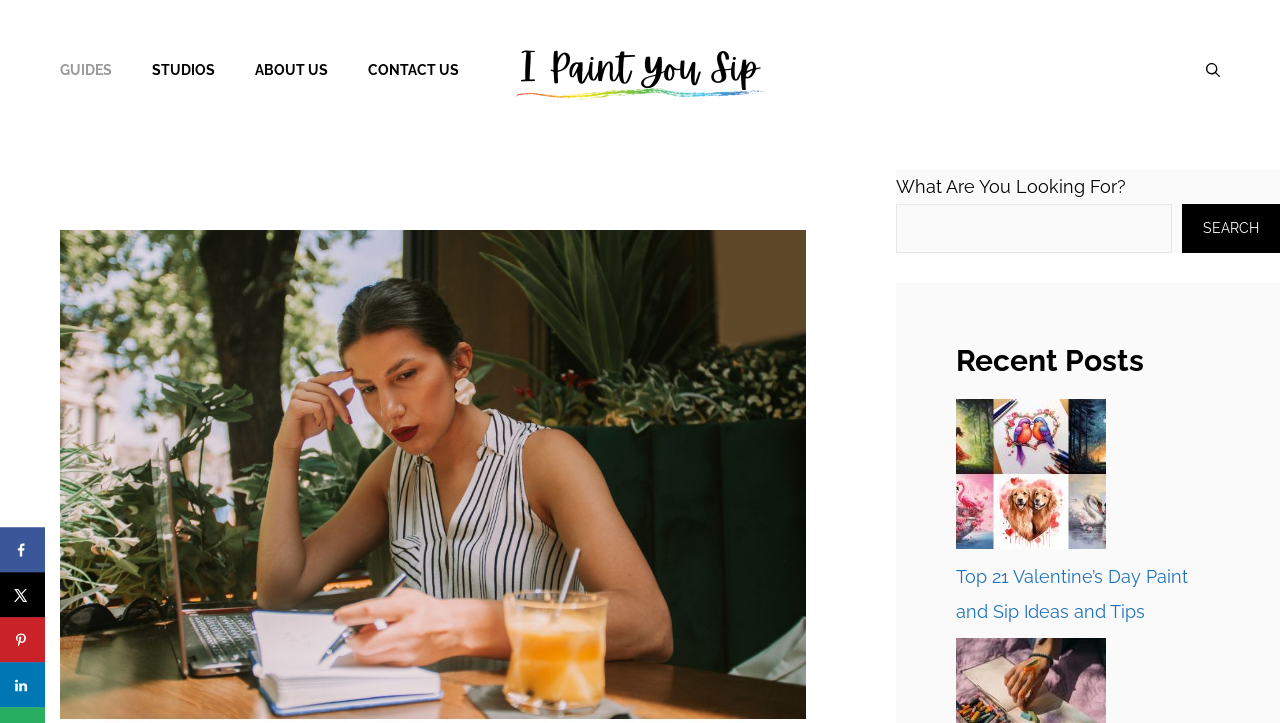Bounding box coordinates are specified in the format (top-left x, top-left y, bottom-right x, bottom-right y). All values are floating point numbers bounded between 0 and 1. Please provide the bounding box coordinate of the region this sentence describes: alt="CardBoredom: Baseball Card Blog"

None